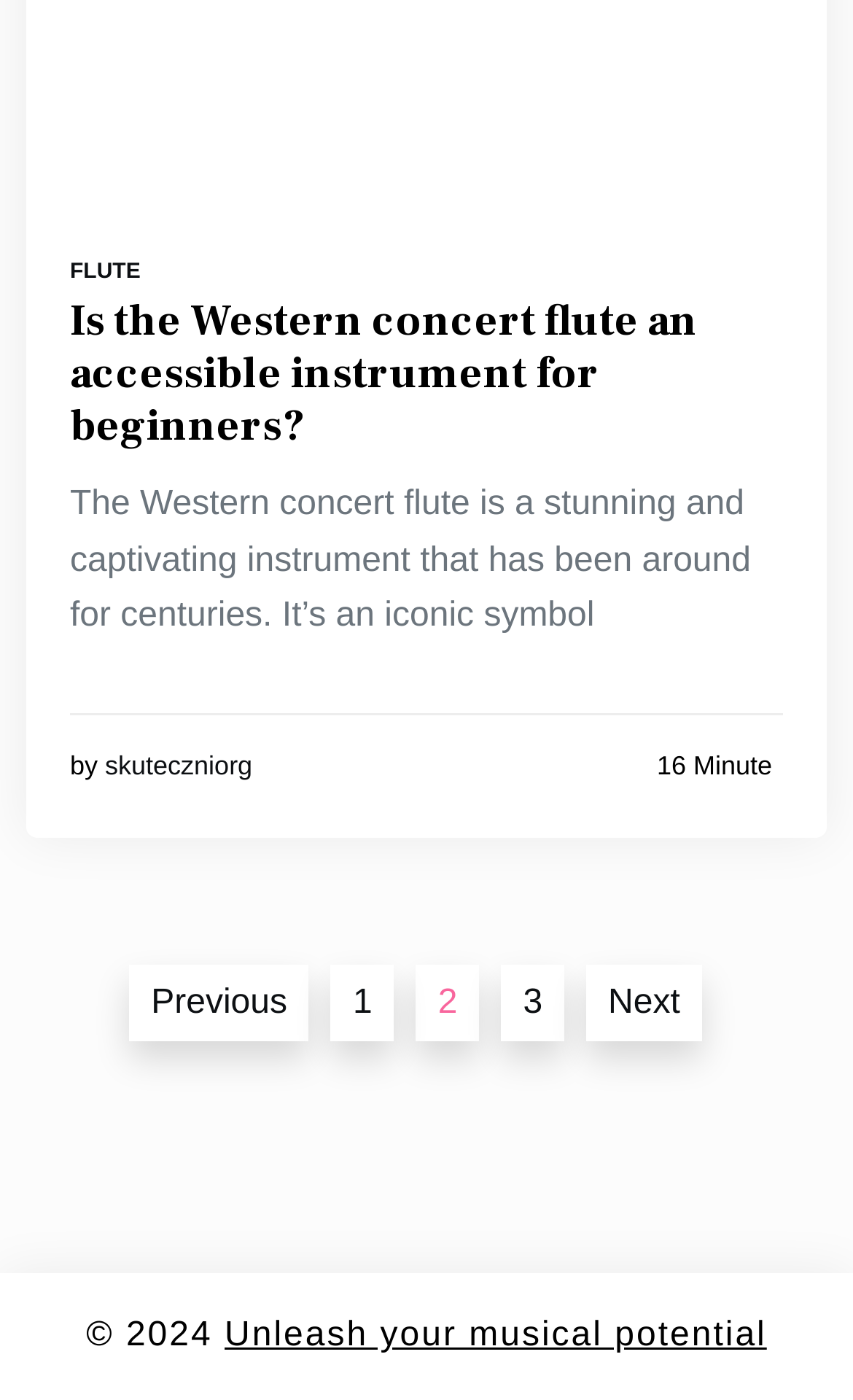Bounding box coordinates are to be given in the format (top-left x, top-left y, bottom-right x, bottom-right y). All values must be floating point numbers between 0 and 1. Provide the bounding box coordinate for the UI element described as: 1

[0.388, 0.688, 0.462, 0.744]